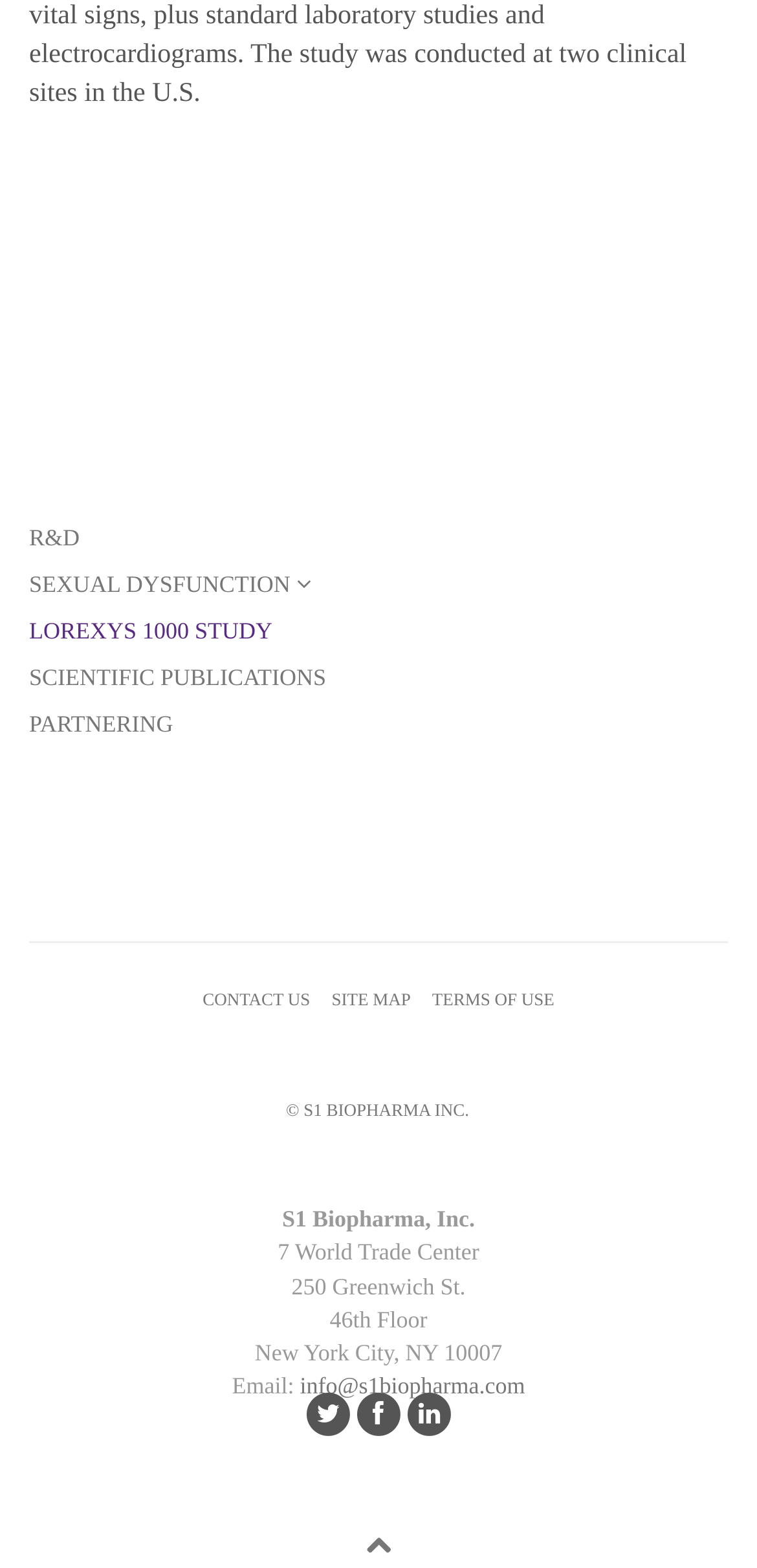Extract the bounding box coordinates for the HTML element that matches this description: "info@s1biopharma.com". The coordinates should be four float numbers between 0 and 1, i.e., [left, top, right, bottom].

[0.396, 0.875, 0.694, 0.892]